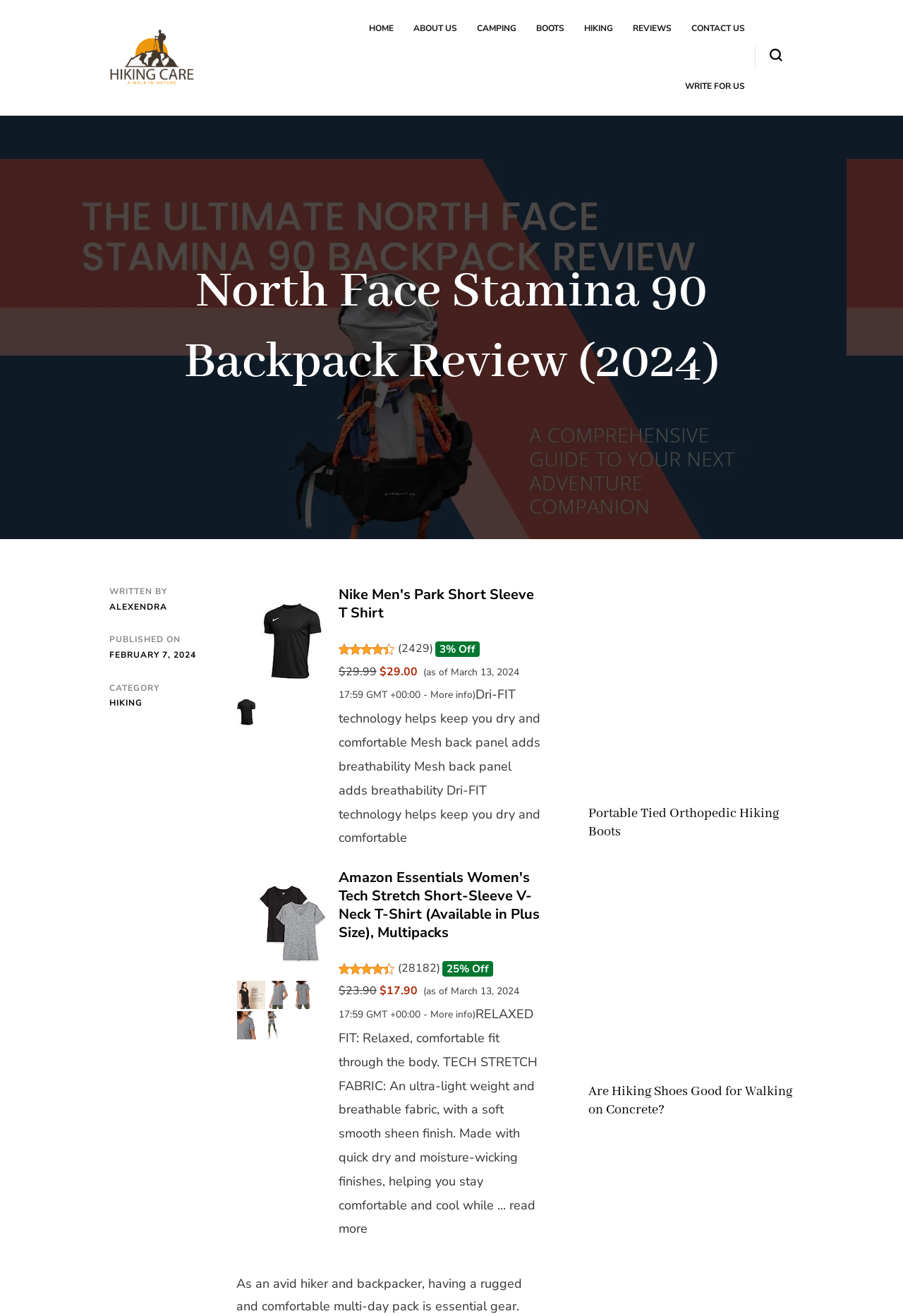Identify the bounding box coordinates of the area that should be clicked in order to complete the given instruction: "Read the article 'Are Hiking Shoes Good for Walking on Concrete'". The bounding box coordinates should be four float numbers between 0 and 1, i.e., [left, top, right, bottom].

[0.652, 0.823, 0.877, 0.85]